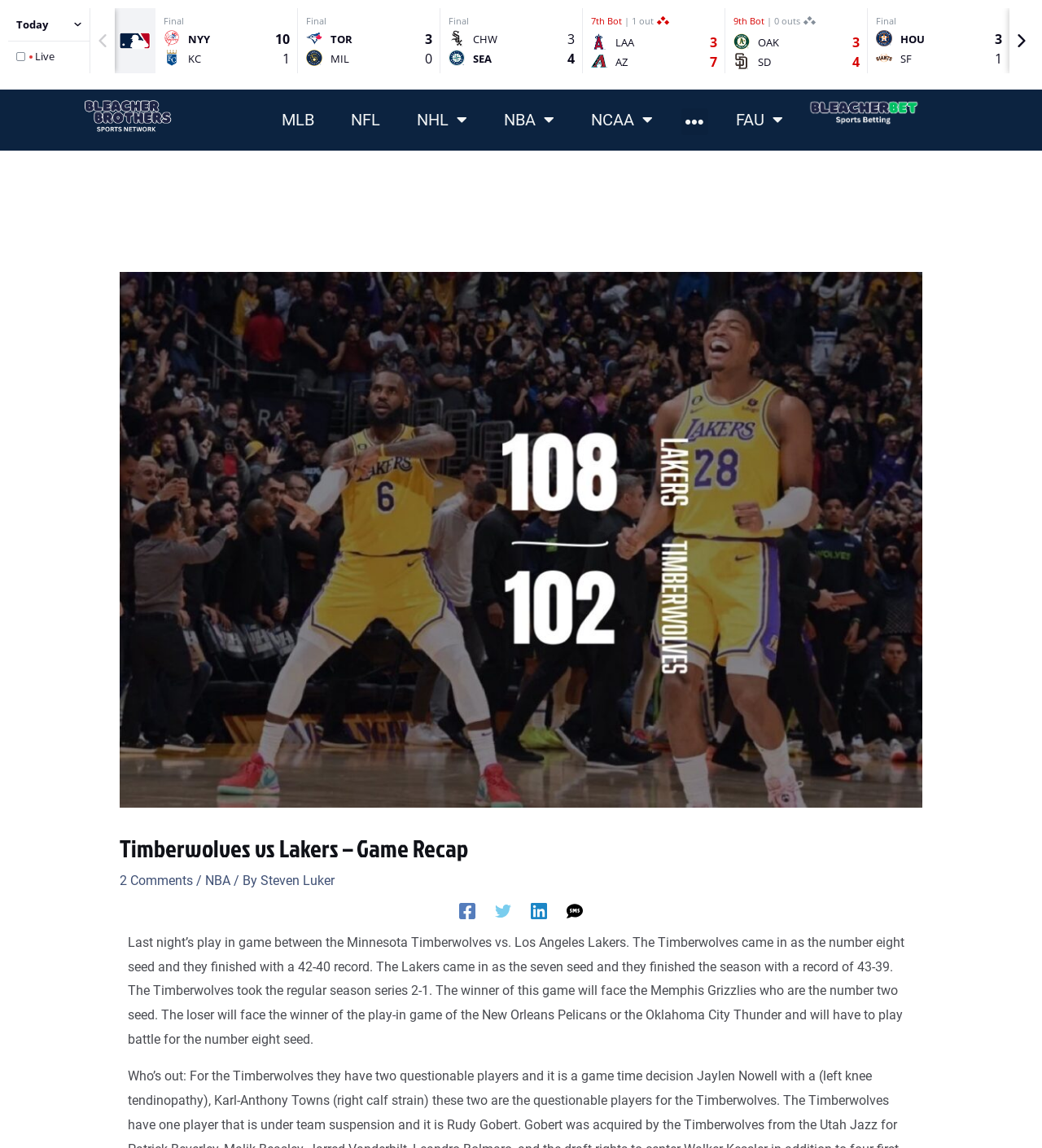What is the author of the article?
Answer the question with a single word or phrase, referring to the image.

Steven Luker